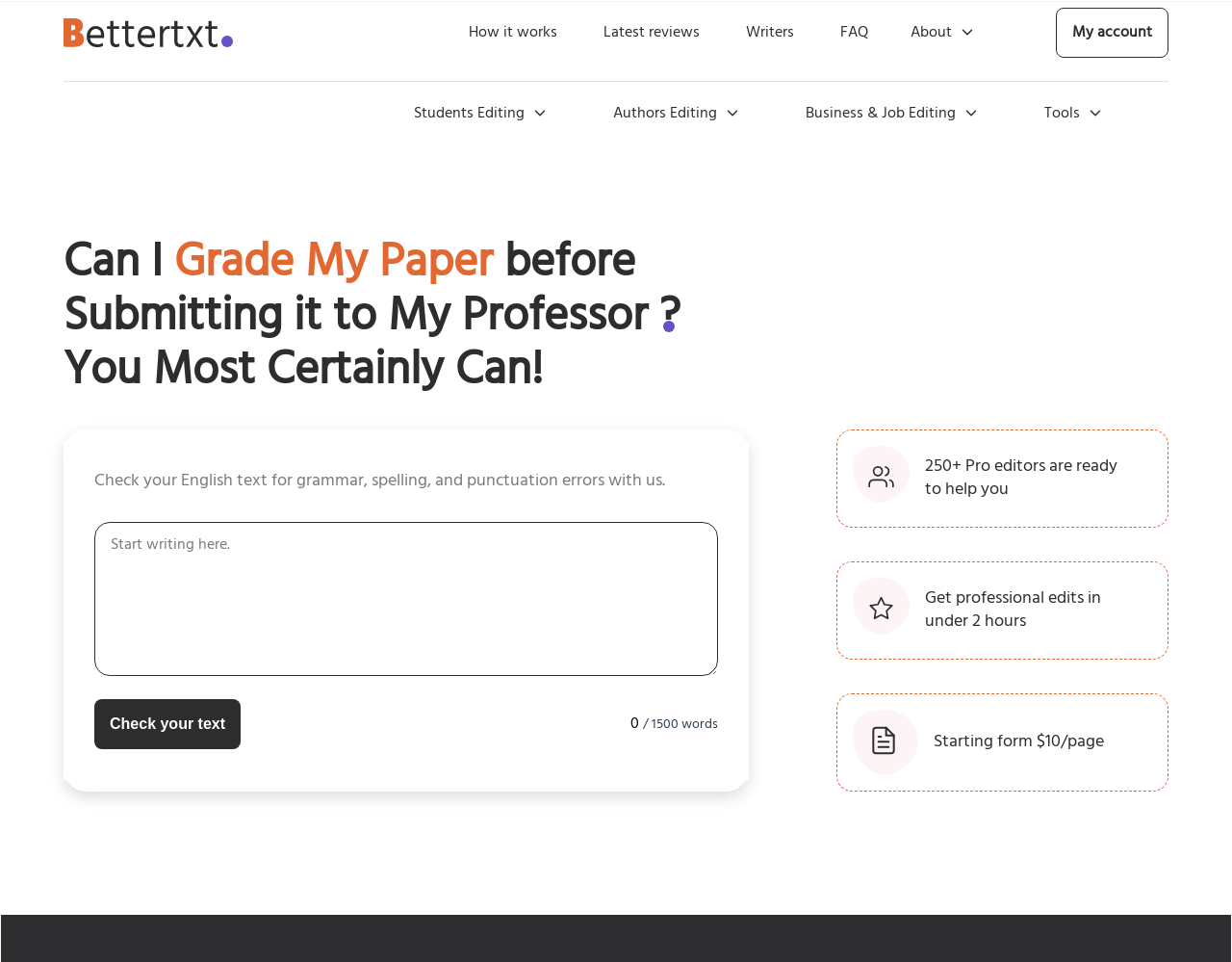Please specify the bounding box coordinates for the clickable region that will help you carry out the instruction: "Click the 'Check your text' button".

[0.077, 0.727, 0.195, 0.779]